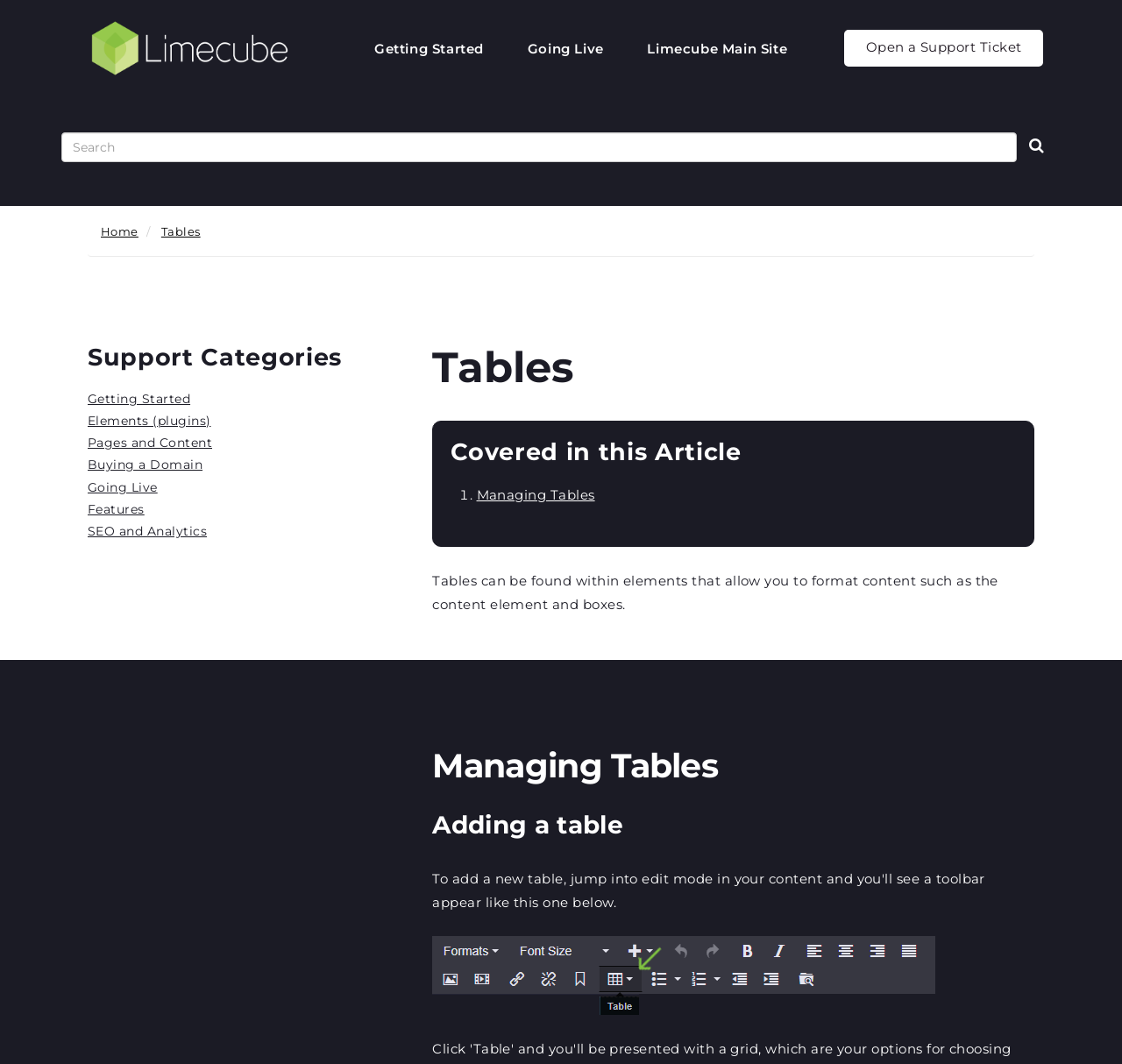Please determine the bounding box coordinates for the element that should be clicked to follow these instructions: "Open a Support Ticket".

[0.752, 0.028, 0.93, 0.063]